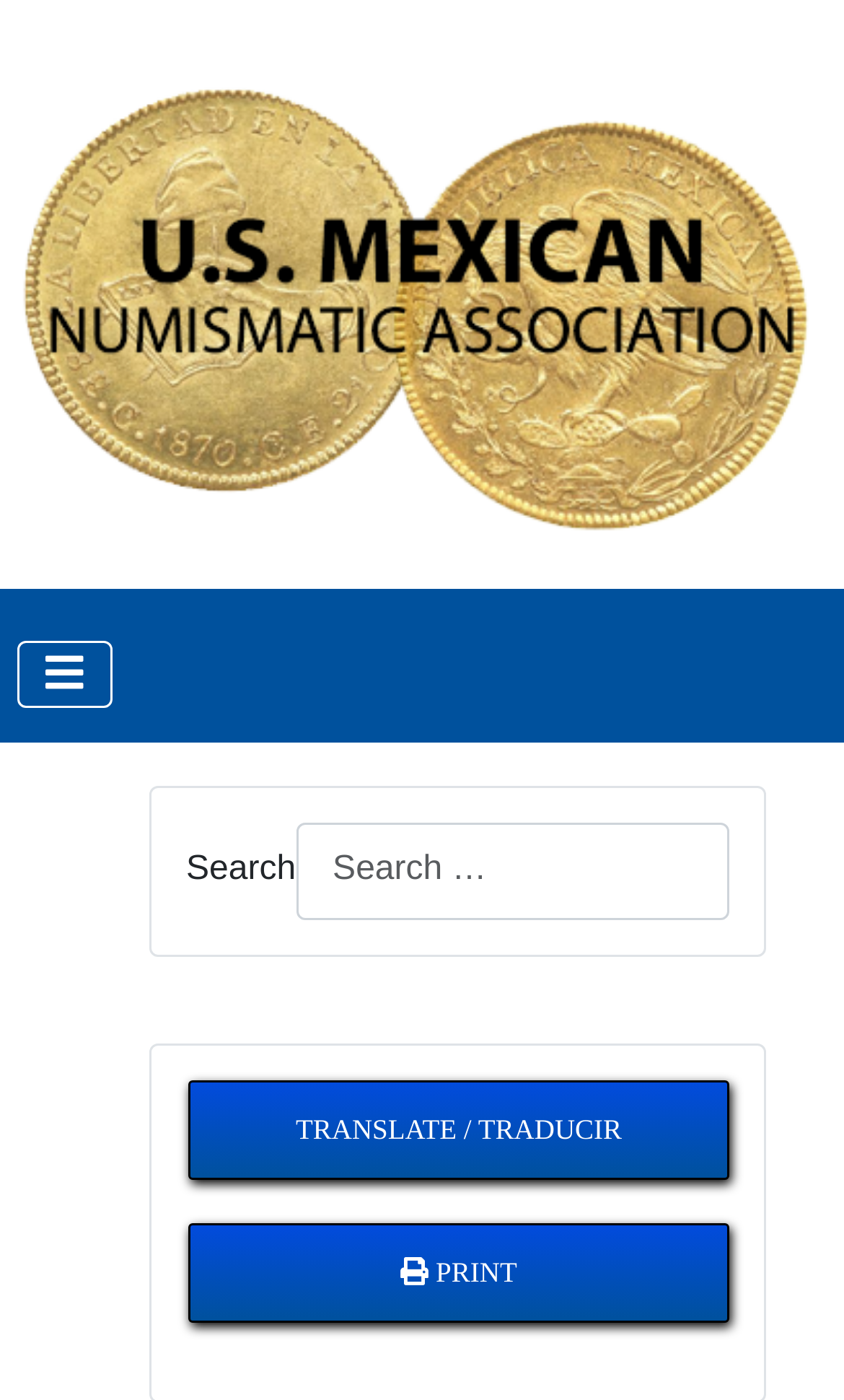Given the element description: "Print", predict the bounding box coordinates of this UI element. The coordinates must be four float numbers between 0 and 1, given as [left, top, right, bottom].

[0.223, 0.873, 0.864, 0.944]